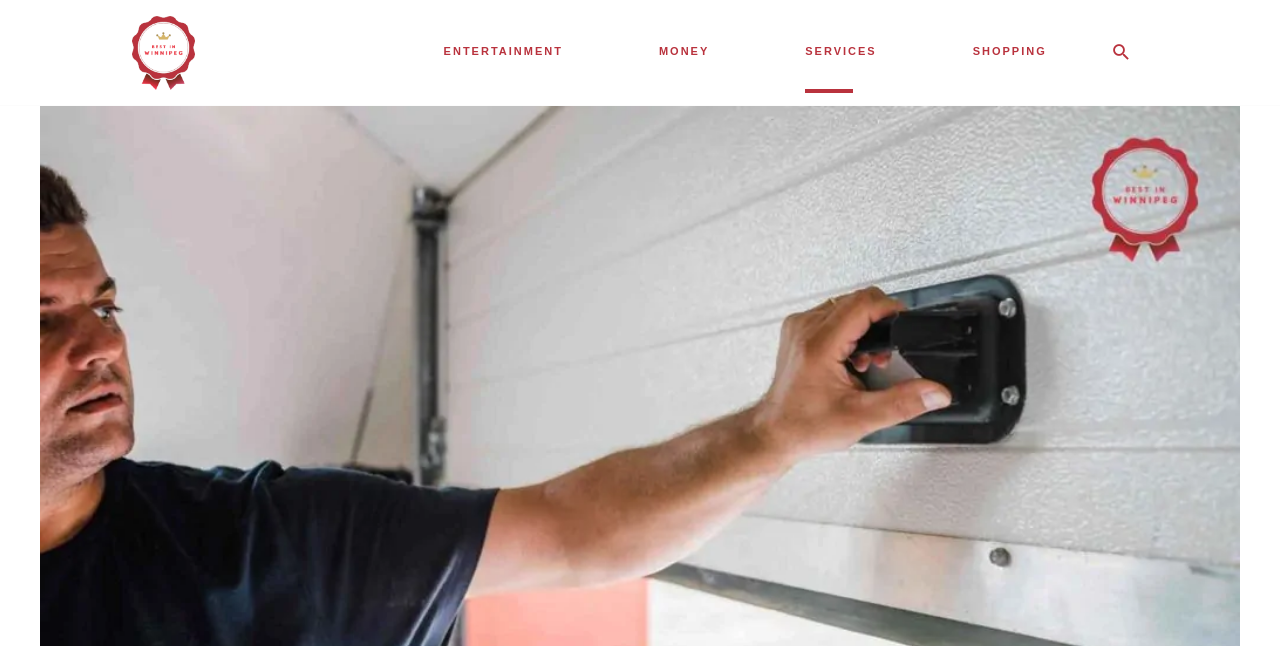What is the position of the 'SERVICES' link in the site navigation?
Using the image as a reference, give an elaborate response to the question.

I determined the position of the 'SERVICES' link by looking at the order of the link elements in the site navigation and found that it is the third link, after 'ENTERTAINMENT' and 'MONEY'.